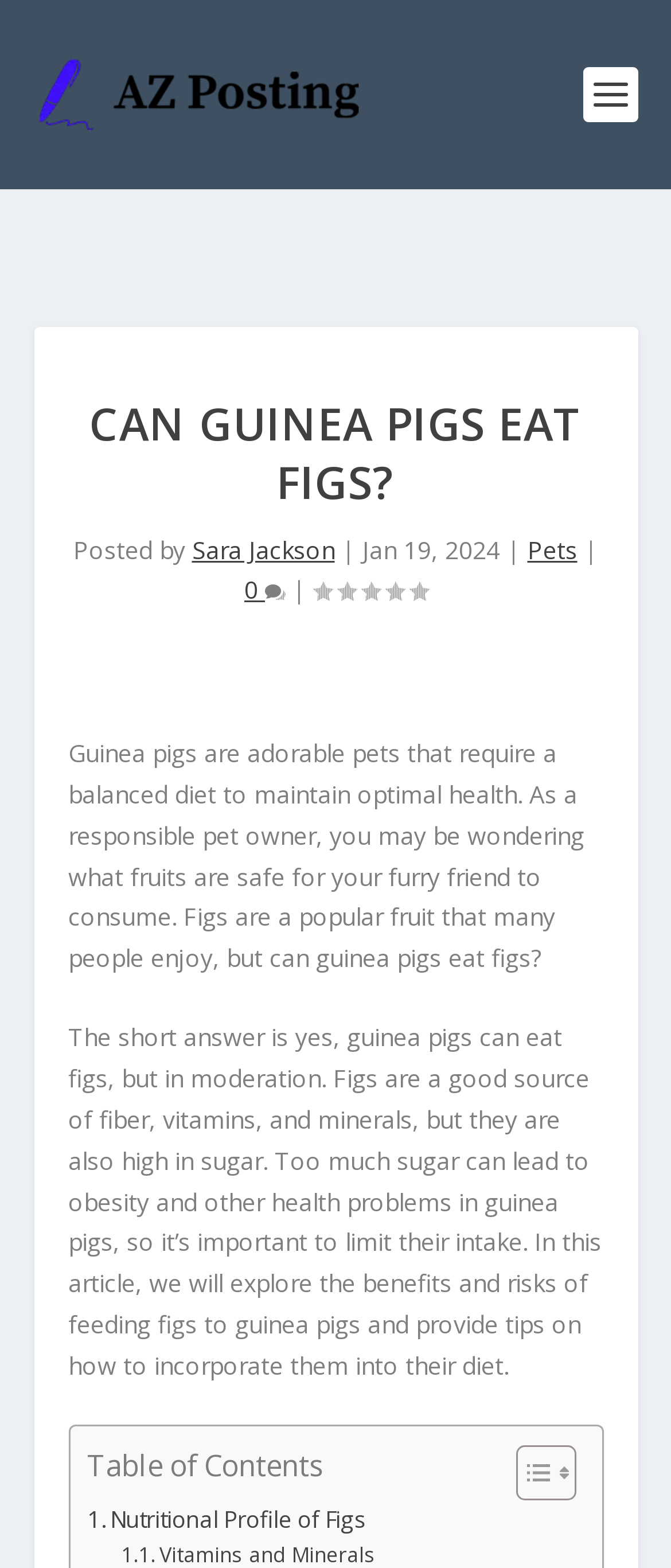Please answer the following question using a single word or phrase: What is the category of this article?

Pets